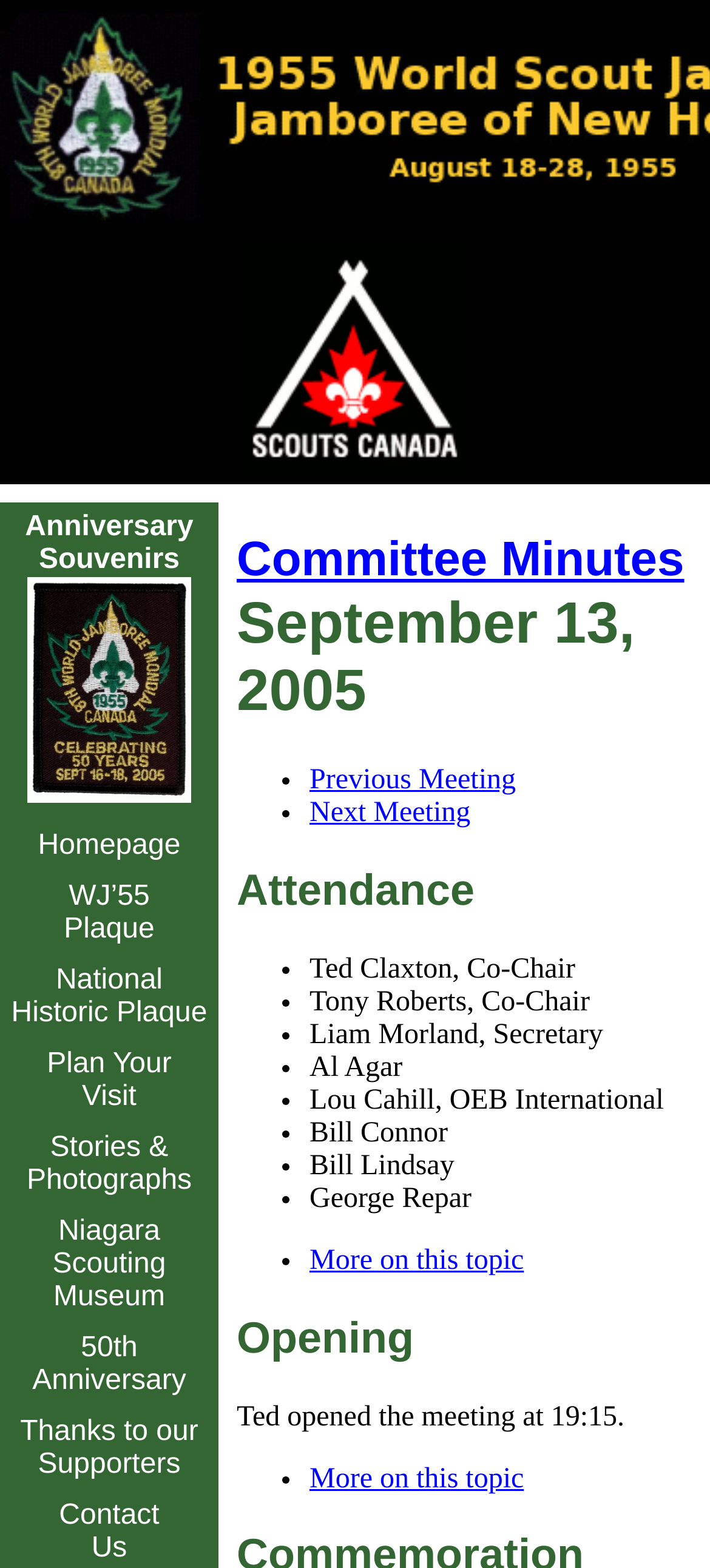Provide the bounding box coordinates in the format (top-left x, top-left y, bottom-right x, bottom-right y). All values are floating point numbers between 0 and 1. Determine the bounding box coordinate of the UI element described as: Thanks to ourSupporters

[0.0, 0.897, 0.308, 0.951]